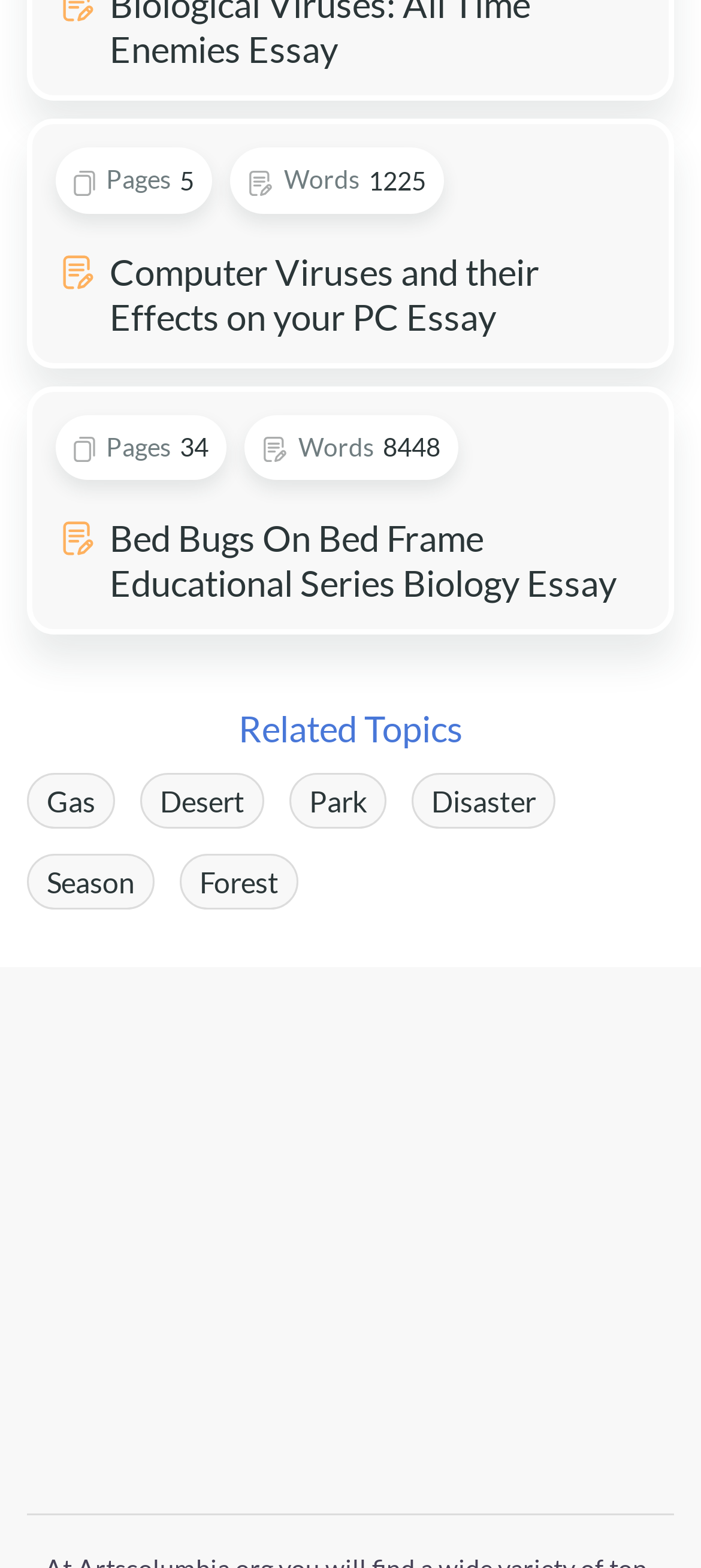Using the given description, provide the bounding box coordinates formatted as (top-left x, top-left y, bottom-right x, bottom-right y), with all values being floating point numbers between 0 and 1. Description: Gas

[0.038, 0.493, 0.164, 0.528]